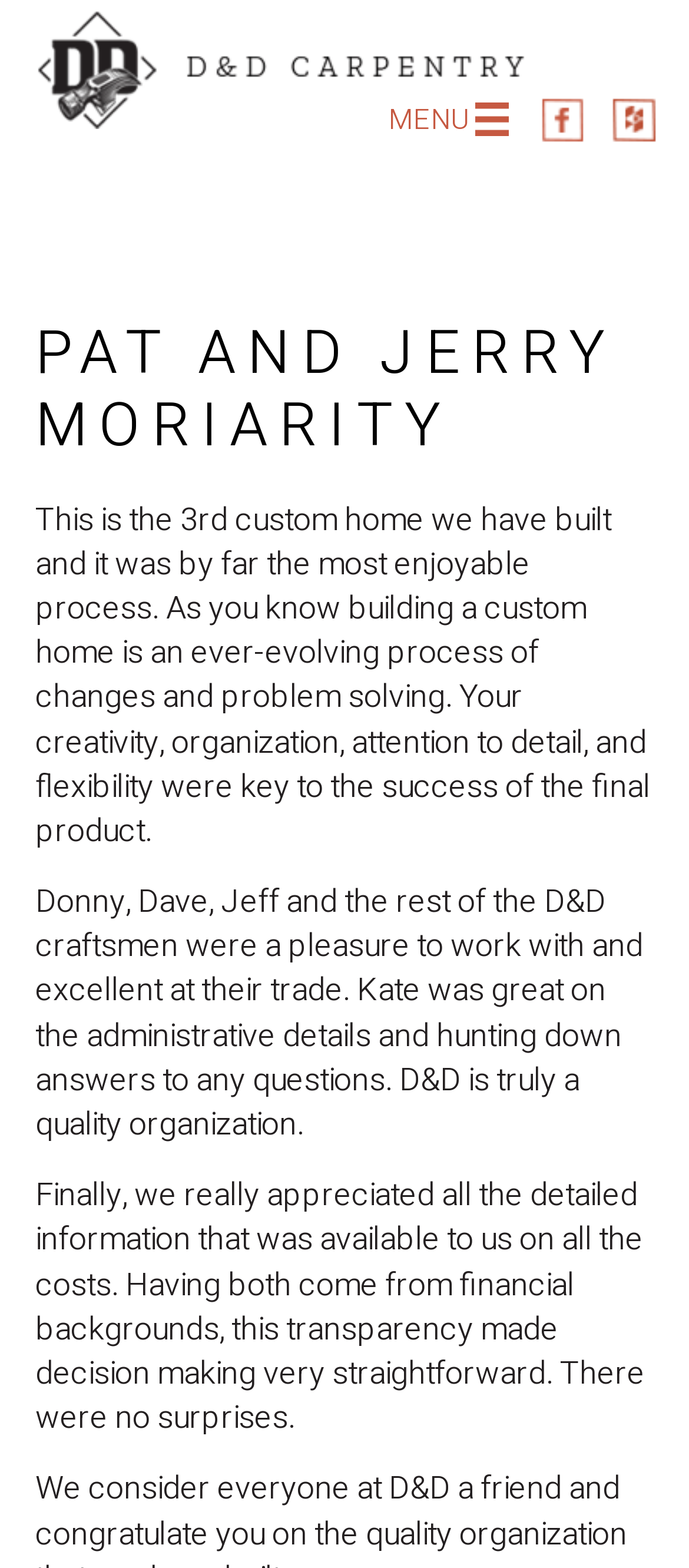Show the bounding box coordinates for the HTML element as described: "".

None